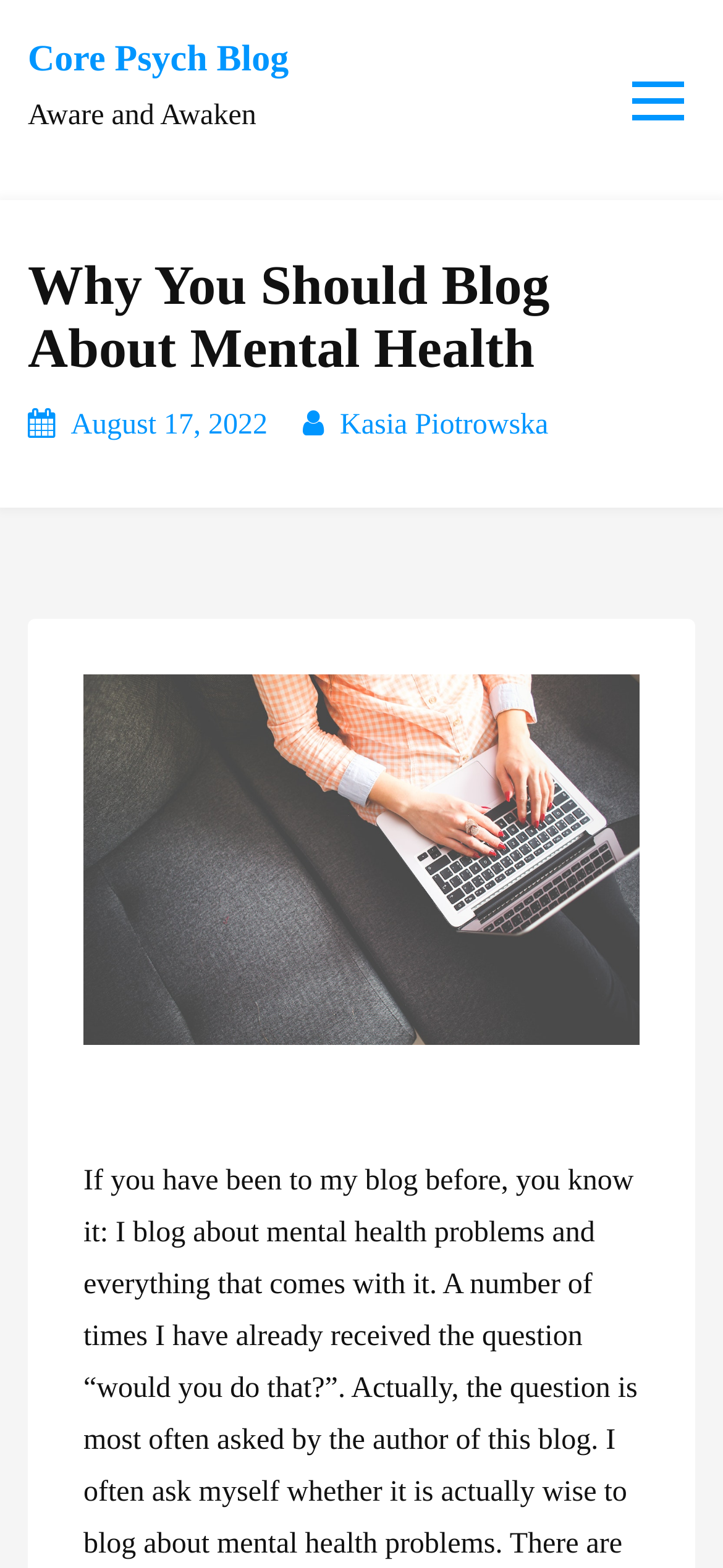What is the blogger's name?
Using the details from the image, give an elaborate explanation to answer the question.

I found the blogger's name by looking at the link element with the text 'Kasia Piotrowska' which is located below the heading 'Why You Should Blog About Mental Health'.